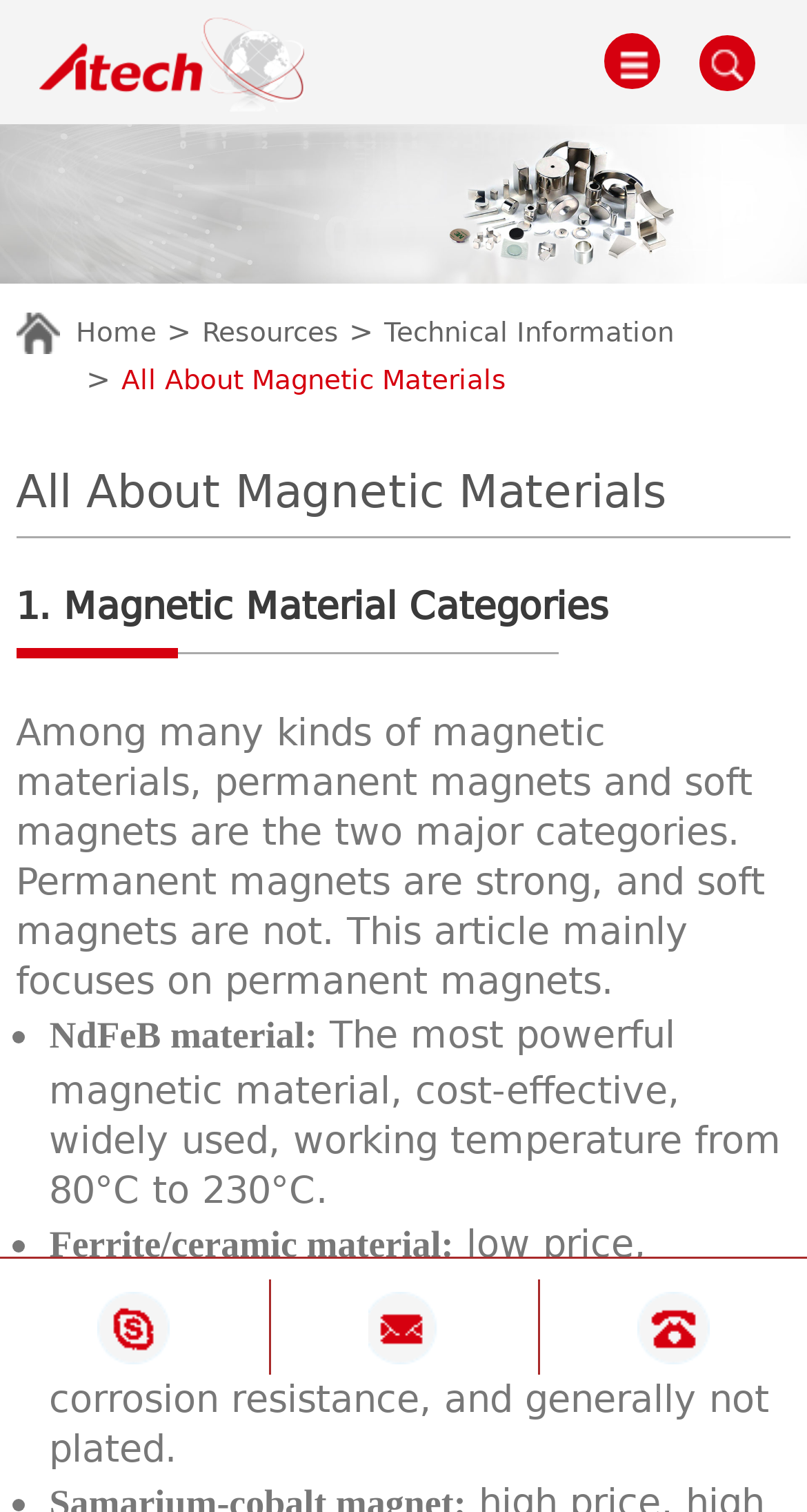Identify the bounding box coordinates of the area that should be clicked in order to complete the given instruction: "Click the 'Resources' link". The bounding box coordinates should be four float numbers between 0 and 1, i.e., [left, top, right, bottom].

[0.251, 0.21, 0.42, 0.23]